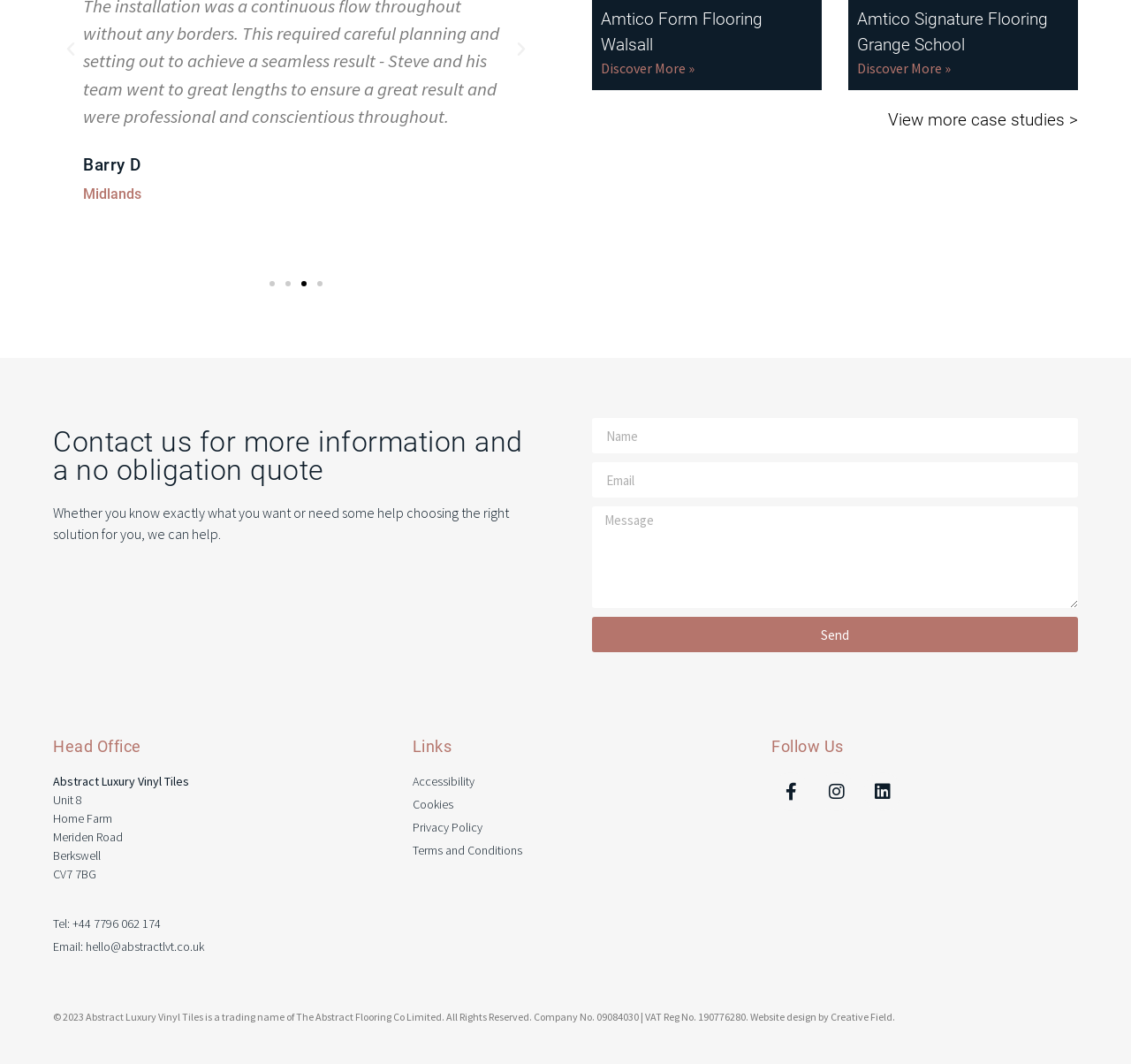How can you contact the company by phone?
Refer to the image and provide a detailed answer to the question.

The phone number is mentioned in the 'Head Office' section as 'Tel: +44 7796 062 174', which is a link, indicating that it is a clickable phone number.